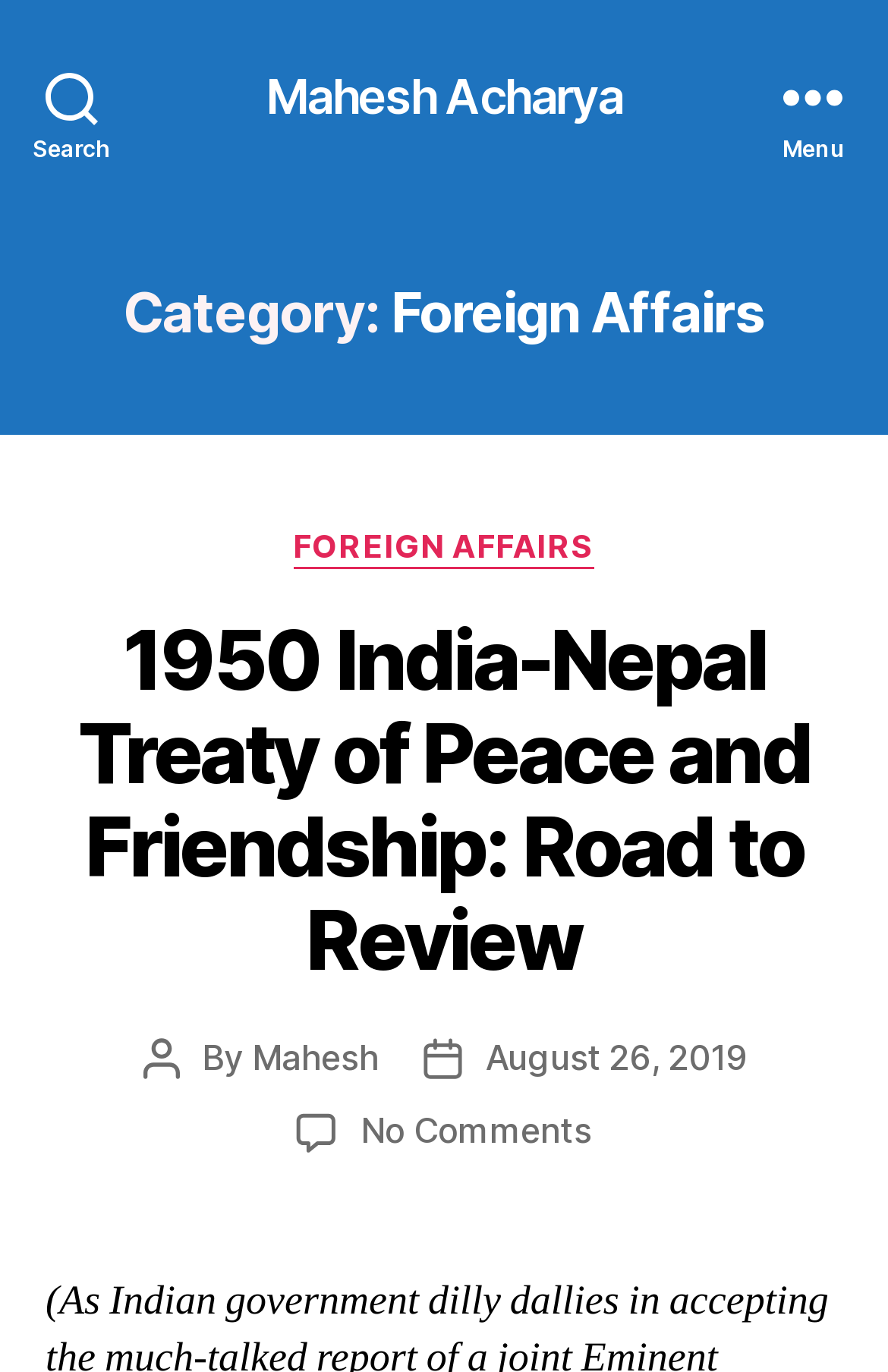Locate the bounding box coordinates of the clickable part needed for the task: "Click the search button".

[0.0, 0.0, 0.162, 0.139]